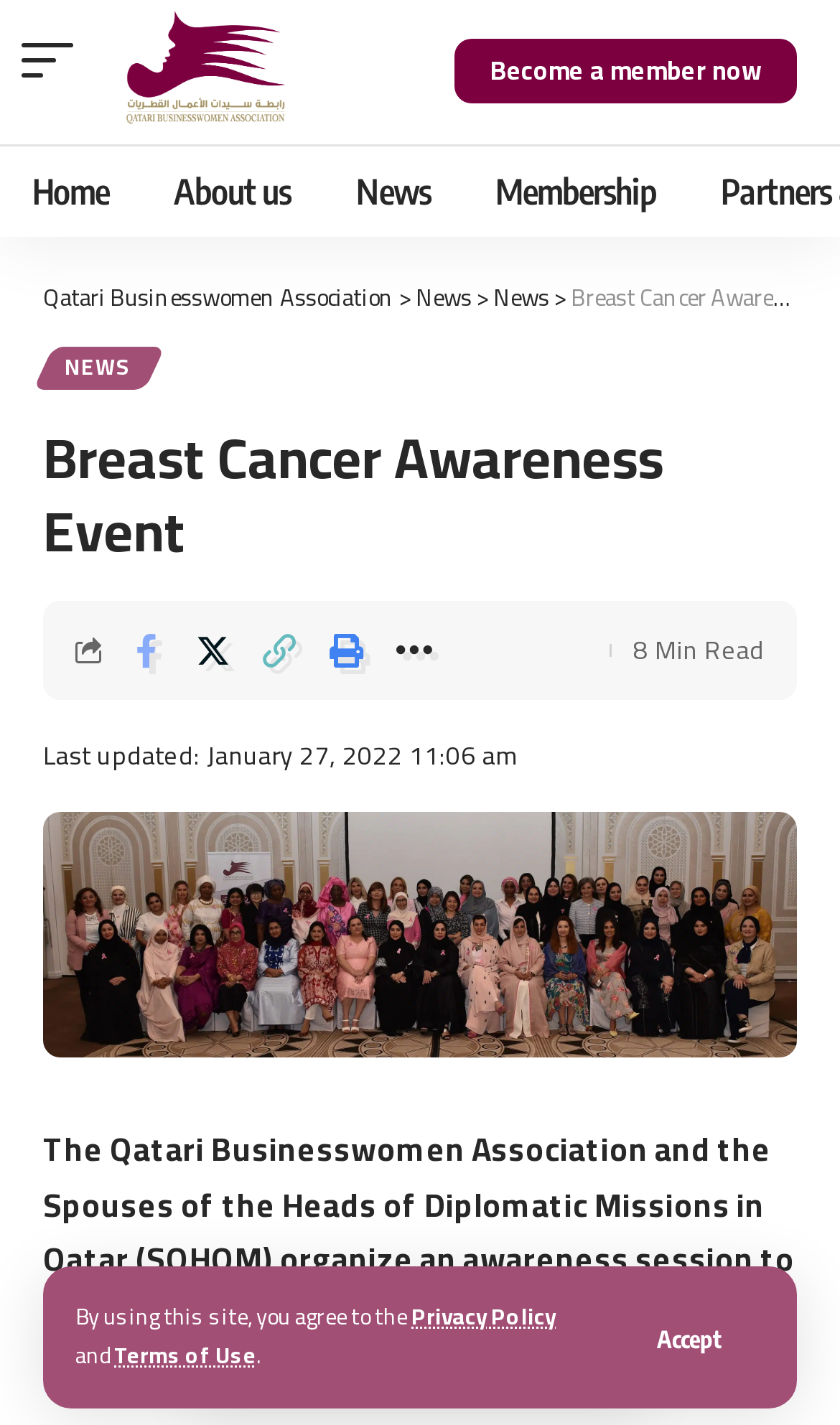Locate the bounding box coordinates of the item that should be clicked to fulfill the instruction: "Share on Facebook".

[0.138, 0.432, 0.21, 0.48]